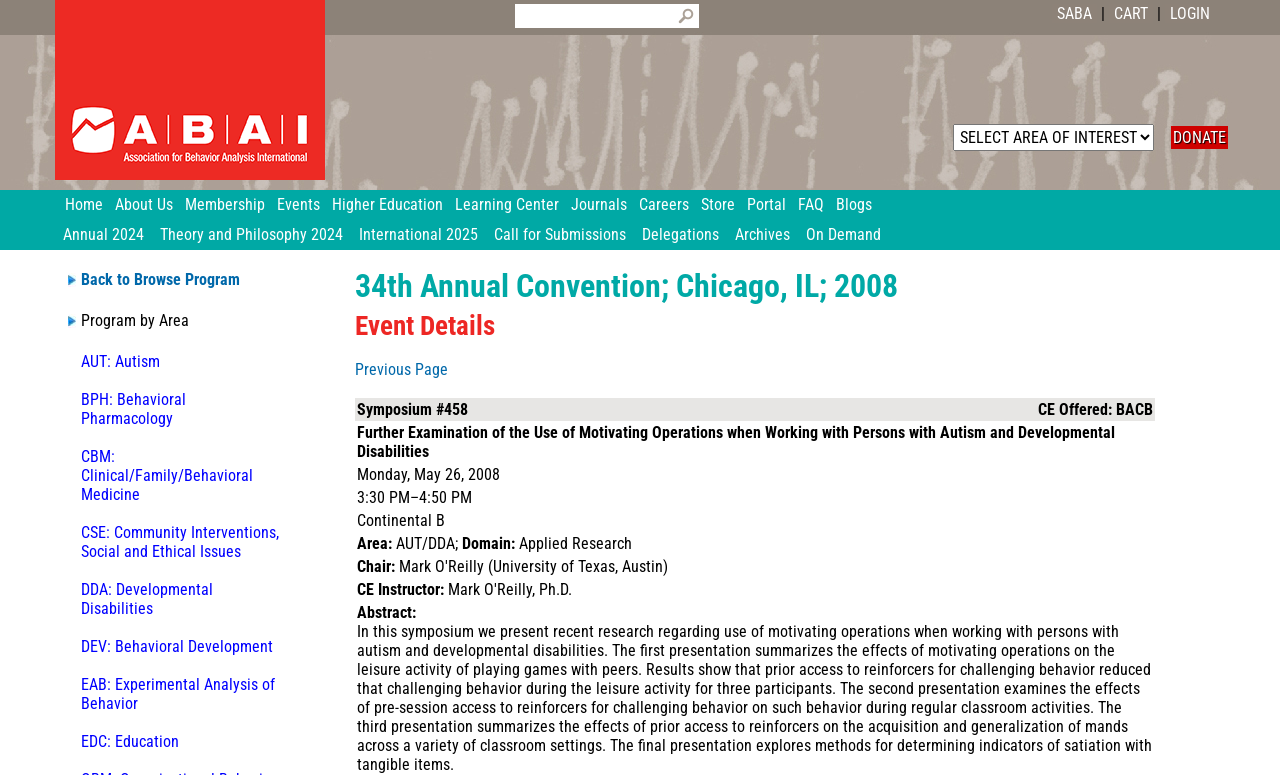Provide a one-word or one-phrase answer to the question:
What is the type of event?

Symposium